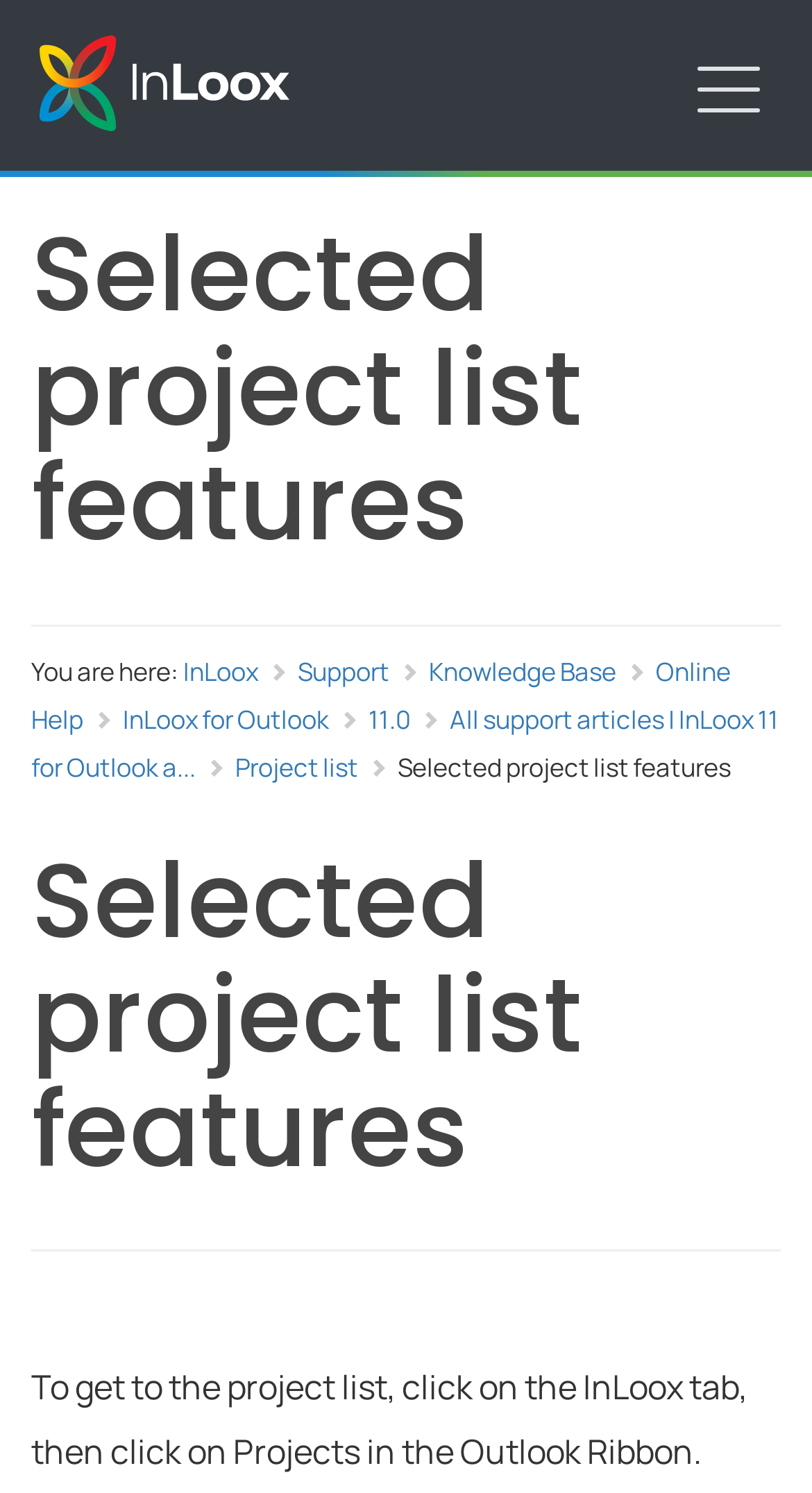Please predict the bounding box coordinates of the element's region where a click is necessary to complete the following instruction: "visit Knowledge Base". The coordinates should be represented by four float numbers between 0 and 1, i.e., [left, top, right, bottom].

[0.528, 0.437, 0.759, 0.461]